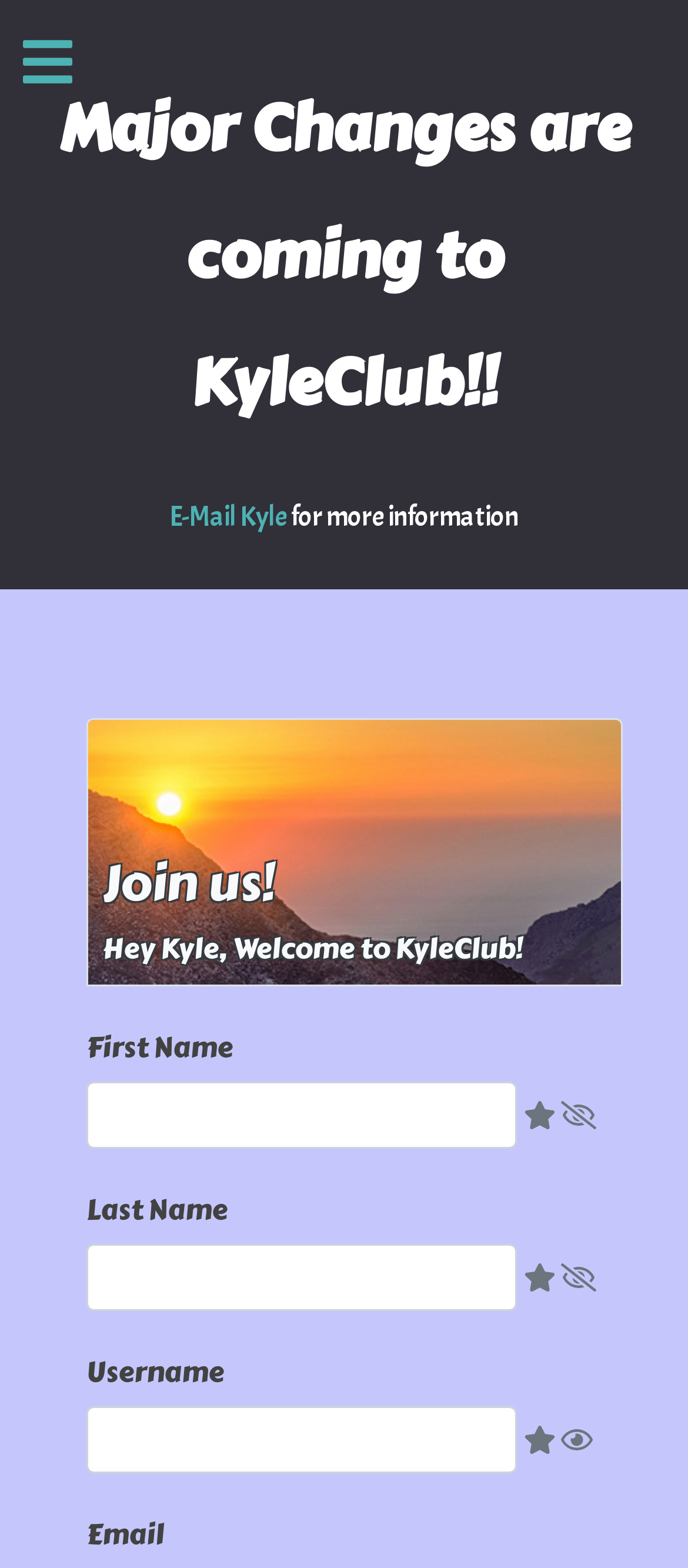What is the relationship between the 'Major Changes' heading and the 'Join us!' heading?
Refer to the image and offer an in-depth and detailed answer to the question.

The 'Major Changes' heading has a y2 coordinate of 0.285, which is smaller than the y1 coordinate of 0.545 of the 'Join us!' heading, indicating that the 'Major Changes' heading is positioned above the 'Join us!' heading.